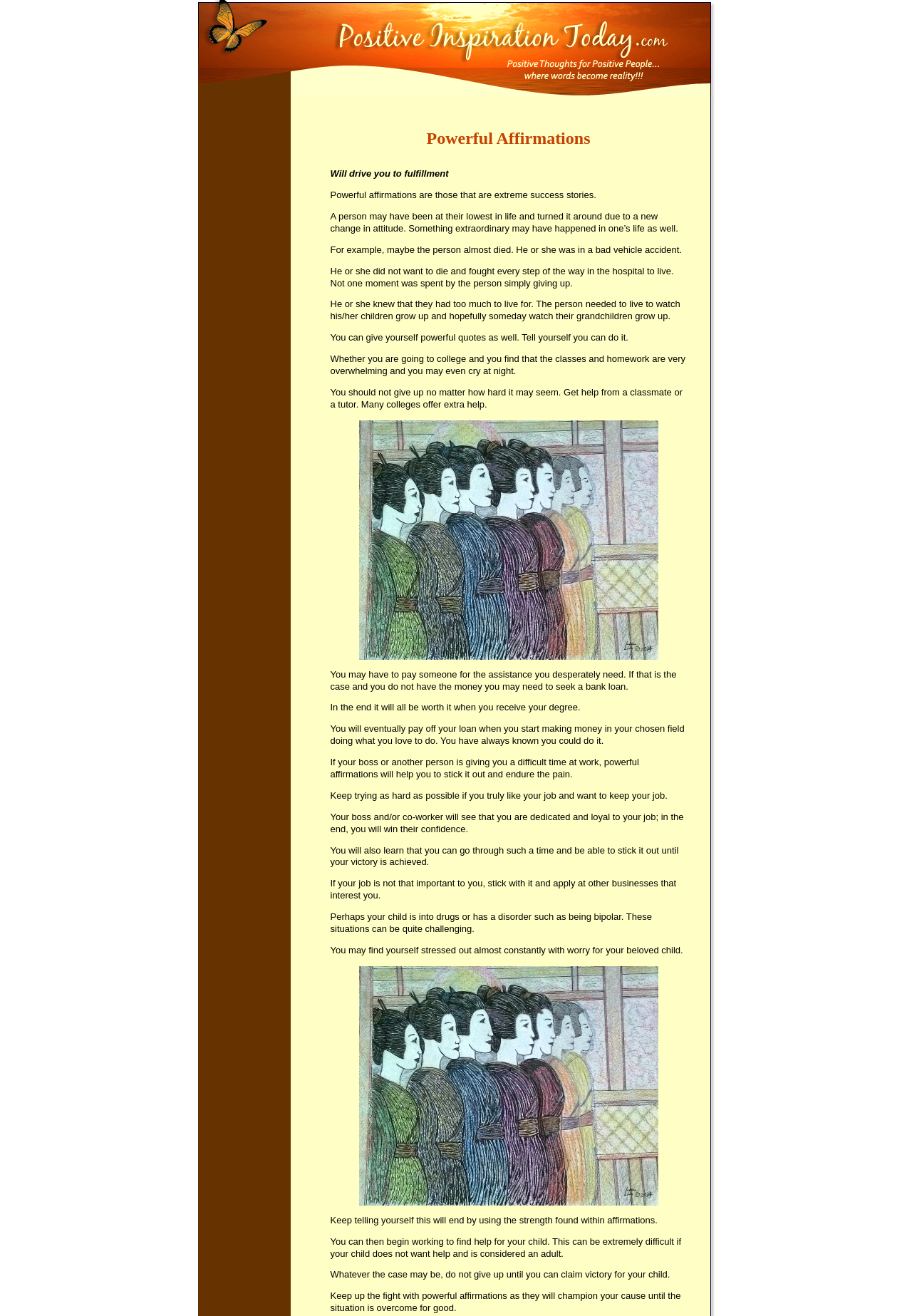Why is it important to not give up when facing difficulties in college?
Use the information from the image to give a detailed answer to the question.

The webpage advises that even if college classes and homework are overwhelming, one should not give up. Instead, they should seek help from a classmate or tutor, and if necessary, take out a bank loan. In the end, it will all be worth it when they receive their degree and are able to pay off their loan.